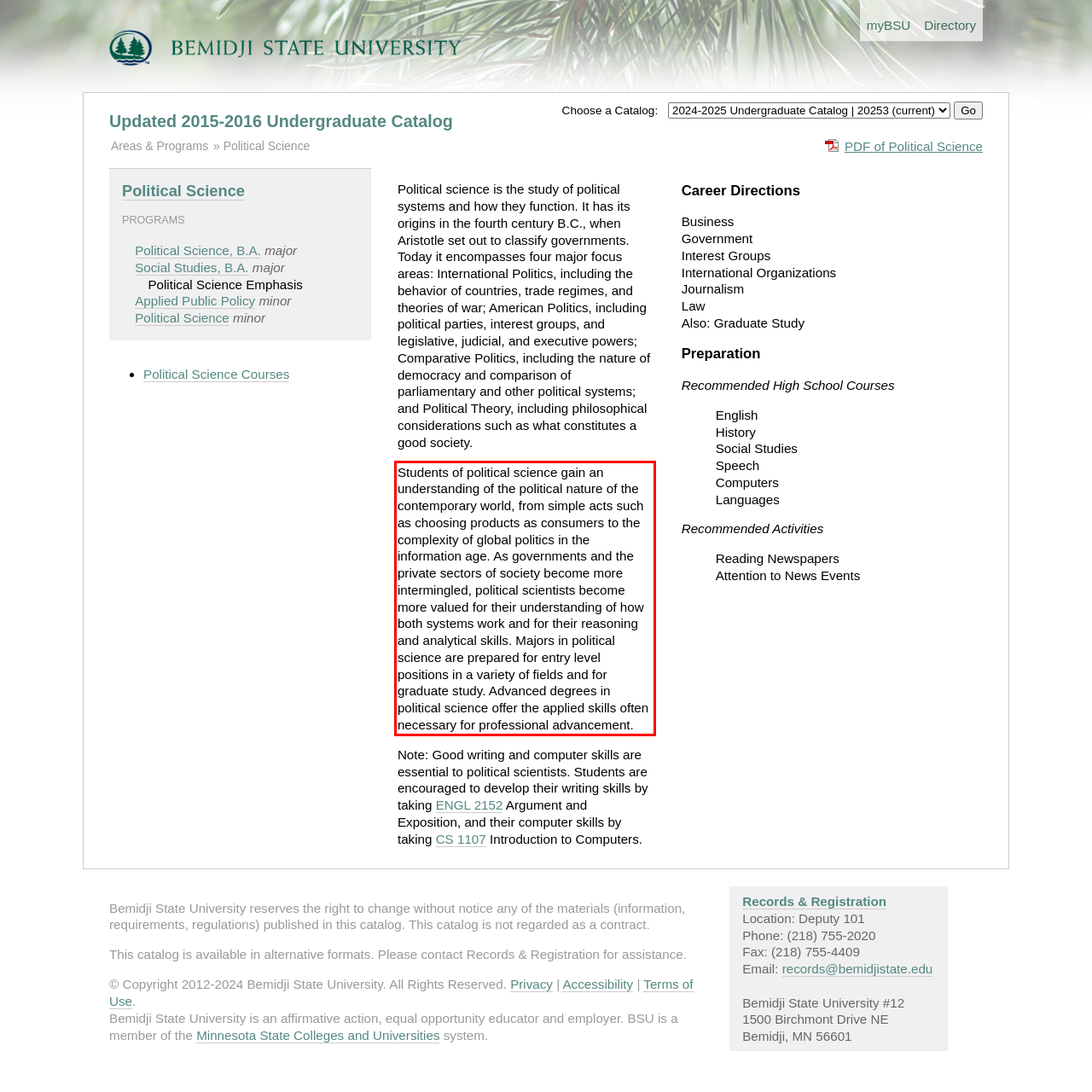You are presented with a screenshot containing a red rectangle. Extract the text found inside this red bounding box.

Students of political science gain an understanding of the political nature of the contemporary world, from simple acts such as choosing products as consumers to the complexity of global politics in the information age. As governments and the private sectors of society become more intermingled, political scientists become more valued for their understanding of how both systems work and for their reasoning and analytical skills. Majors in political science are prepared for entry level positions in a variety of fields and for graduate study. Advanced degrees in political science offer the applied skills often necessary for professional advancement.